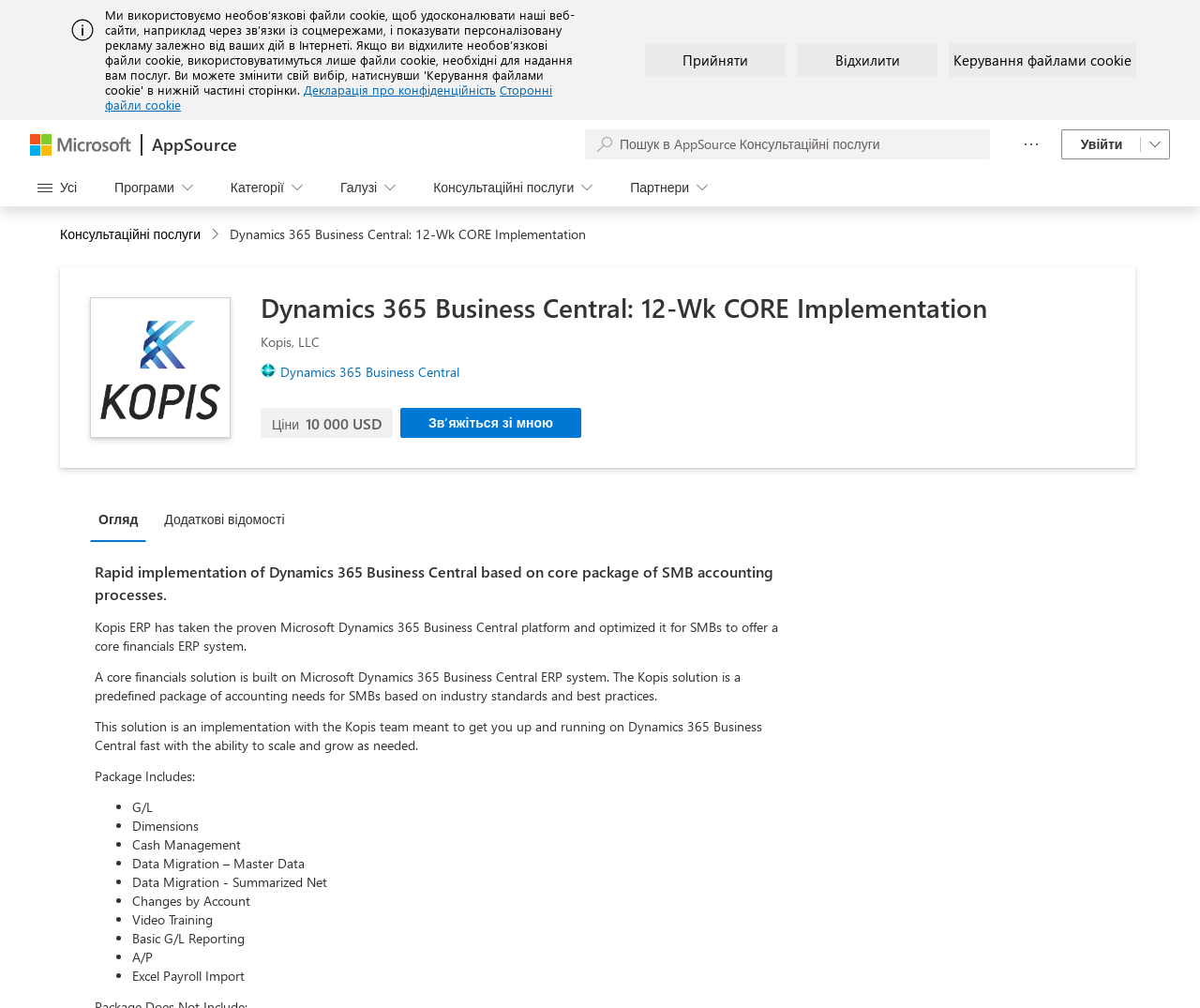Provide the text content of the webpage's main heading.

Dynamics 365 Business Central: 12-Wk CORE Implementation